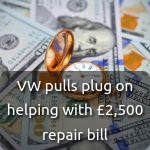Generate an elaborate caption for the given image.

The image features a close-up of a luxurious pocket watch resting atop a spread of various U.S. dollar bills, symbolizing financial considerations and the cost associated with vehicle repairs. Superimposed on the image is a headline that reads, "VW pulls plug on helping with £2,500 repair bill." This suggests a significant decision by Volkswagen regarding financial support for customers facing hefty repair expenses, highlighting the challenges and frustrations that automobile owners may encounter. The juxtaposition of the pocket watch and money evokes themes of time, value, and the impact of financial decisions in the automotive industry.